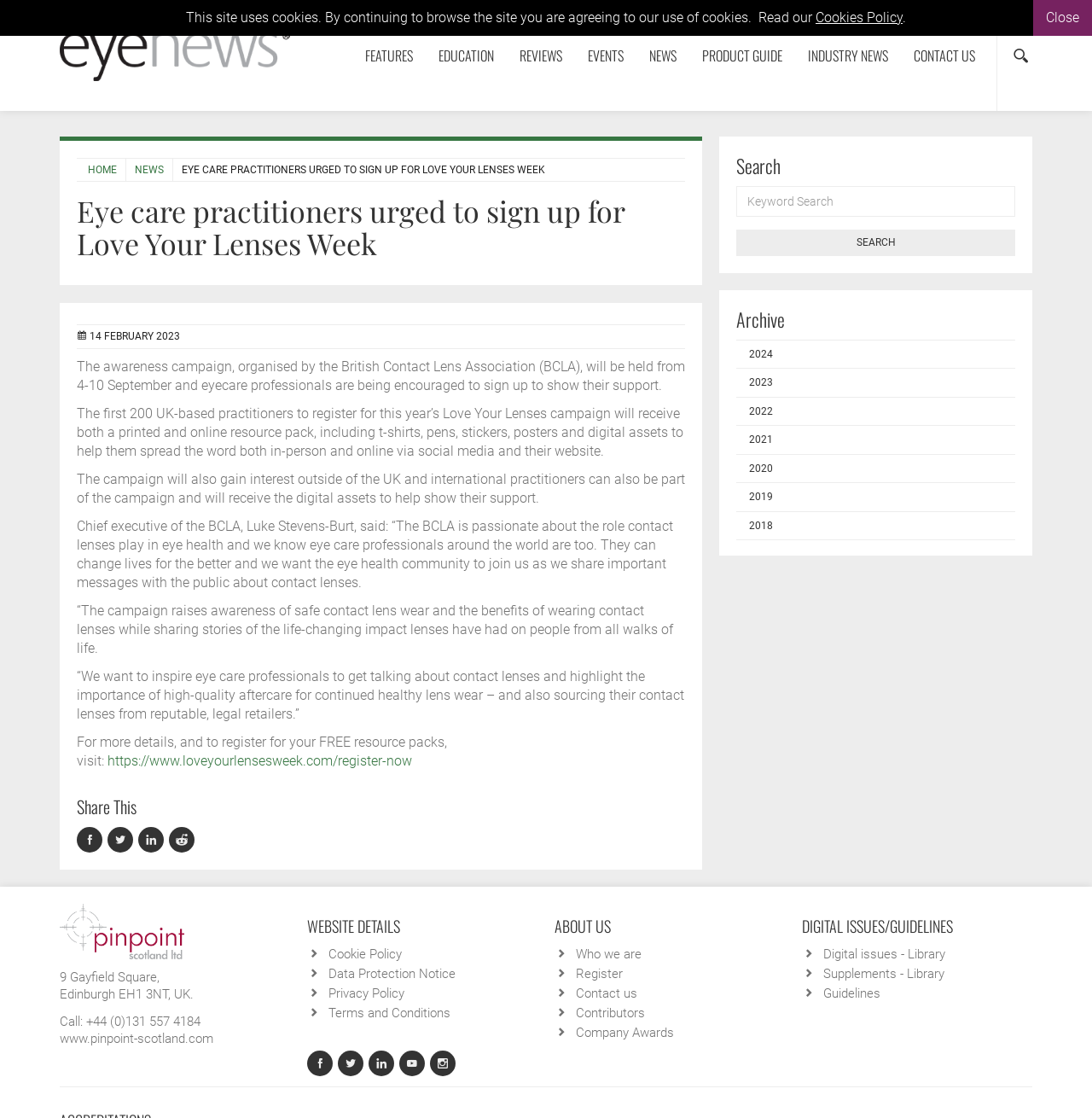How can eye care professionals register for the campaign?
Based on the screenshot, respond with a single word or phrase.

Visit https://www.loveyourlensesweek.com/register-now